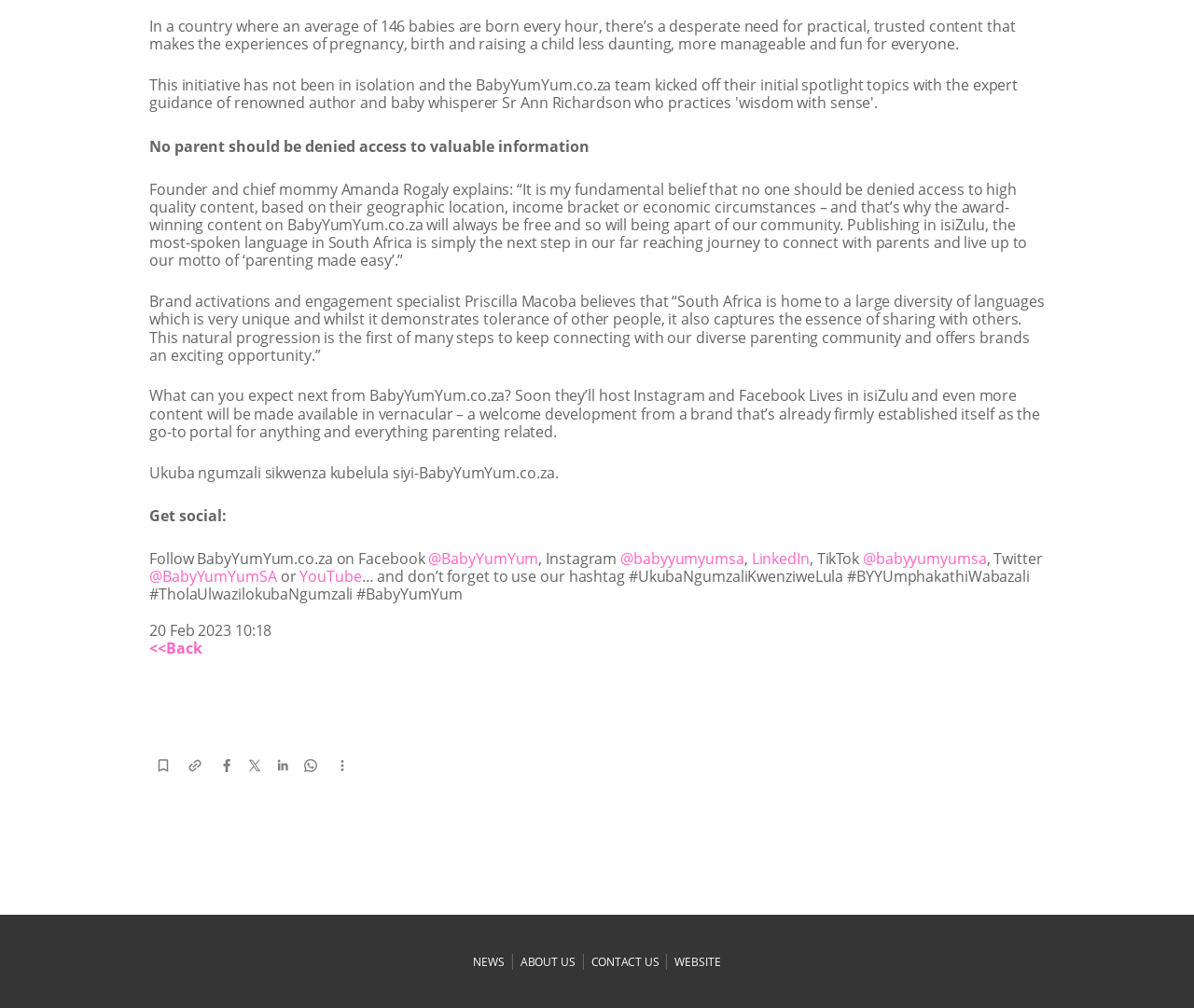Please find the bounding box coordinates of the element that needs to be clicked to perform the following instruction: "Check the news". The bounding box coordinates should be four float numbers between 0 and 1, represented as [left, top, right, bottom].

[0.396, 0.9, 0.423, 0.969]